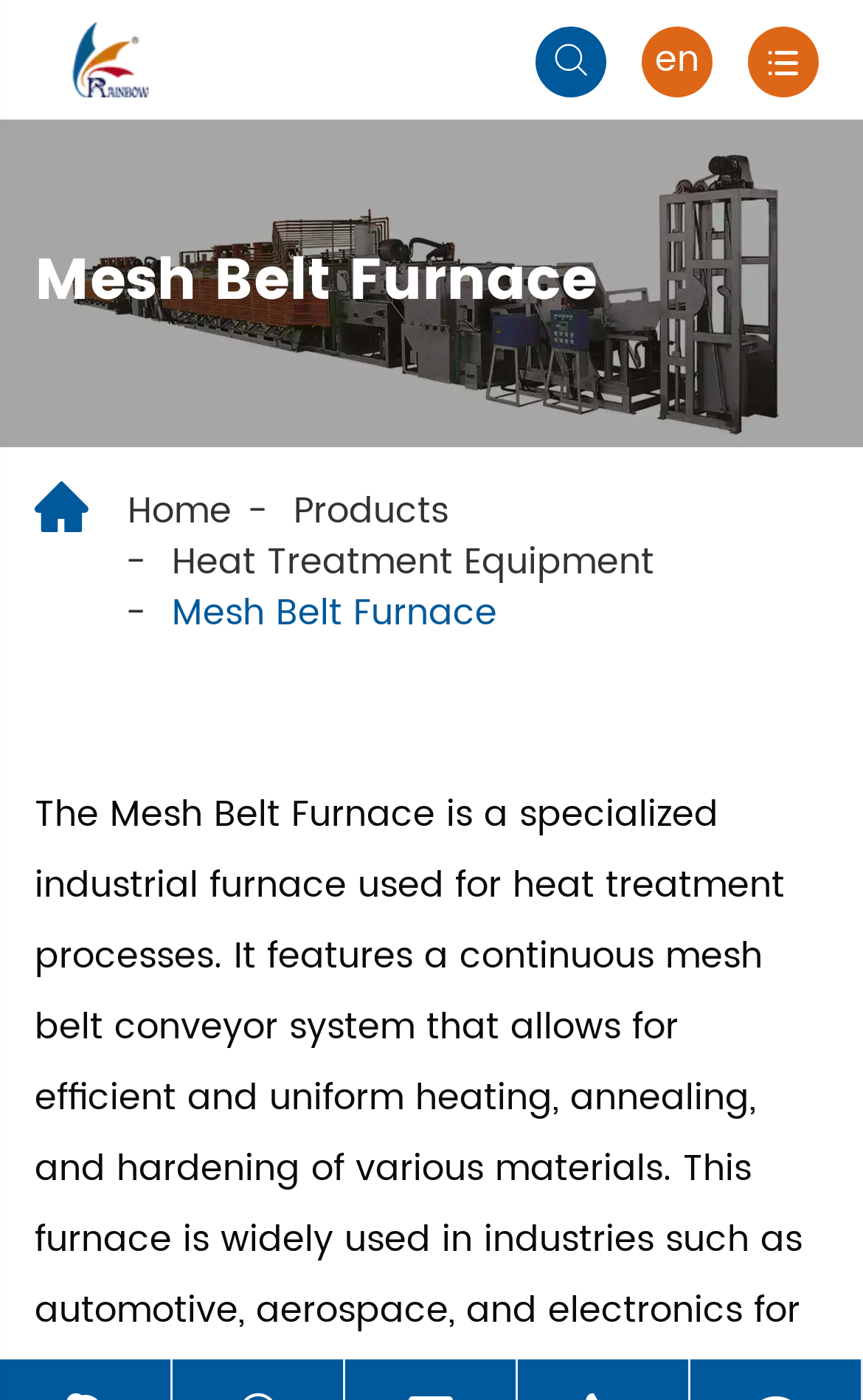How many navigation links are there?
Based on the screenshot, provide your answer in one word or phrase.

4